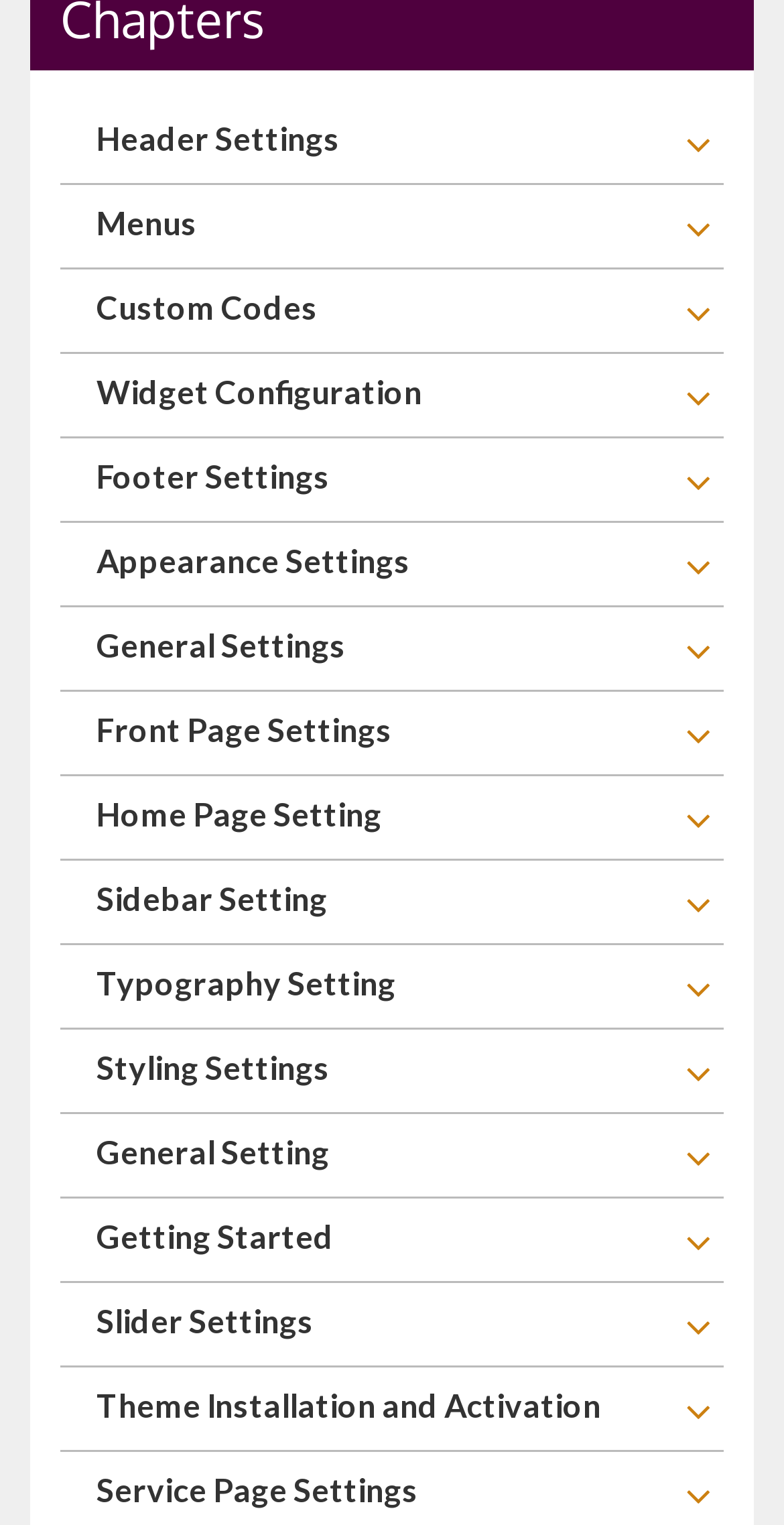From the element description: "Header Settings", extract the bounding box coordinates of the UI element. The coordinates should be expressed as four float numbers between 0 and 1, in the order [left, top, right, bottom].

[0.123, 0.078, 0.433, 0.103]